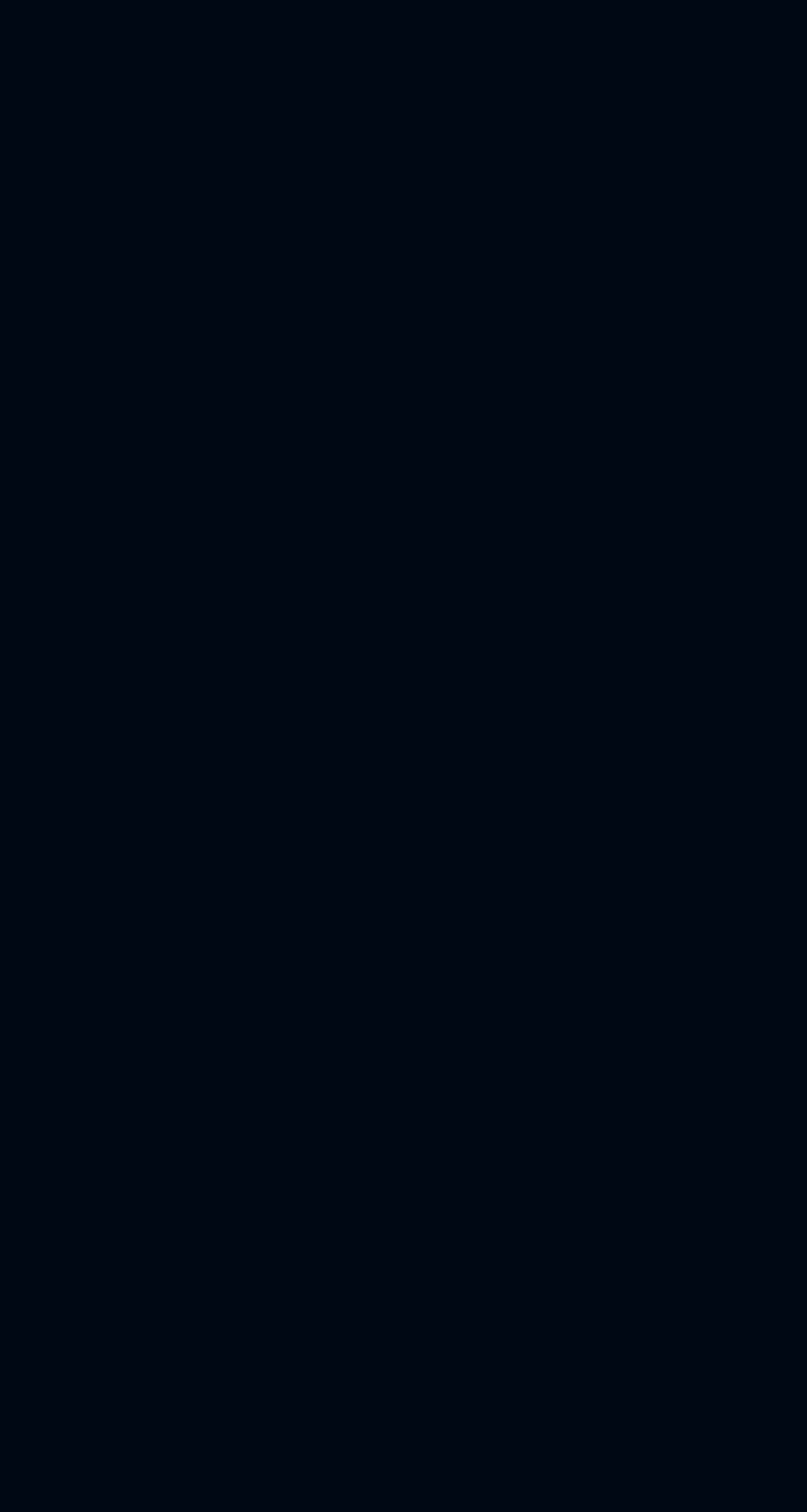How many categories are listed?
Based on the screenshot, provide your answer in one word or phrase.

18